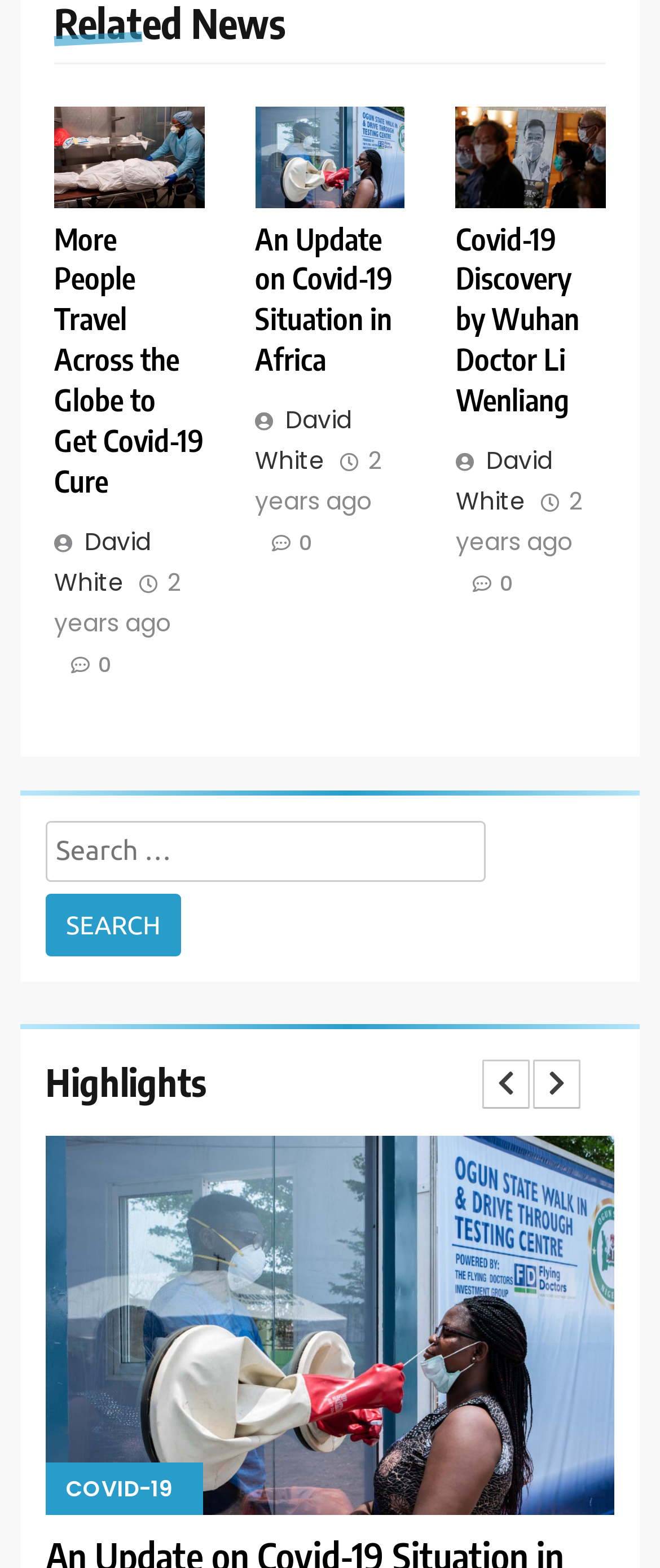Identify the coordinates of the bounding box for the element described below: "All Stories Index". Return the coordinates as four float numbers between 0 and 1: [left, top, right, bottom].

None